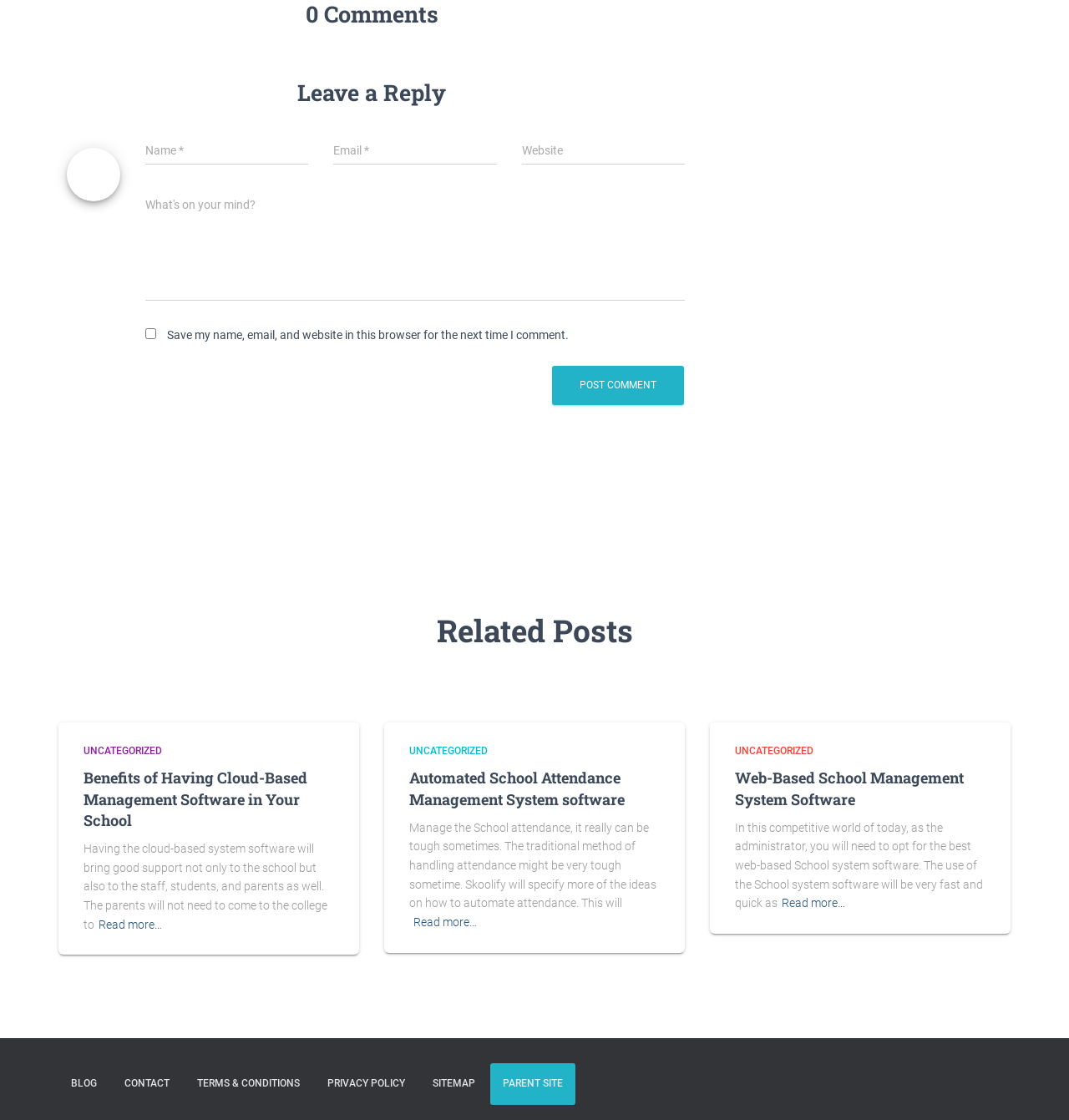Please locate the bounding box coordinates for the element that should be clicked to achieve the following instruction: "Leave a comment". Ensure the coordinates are given as four float numbers between 0 and 1, i.e., [left, top, right, bottom].

[0.136, 0.121, 0.289, 0.148]